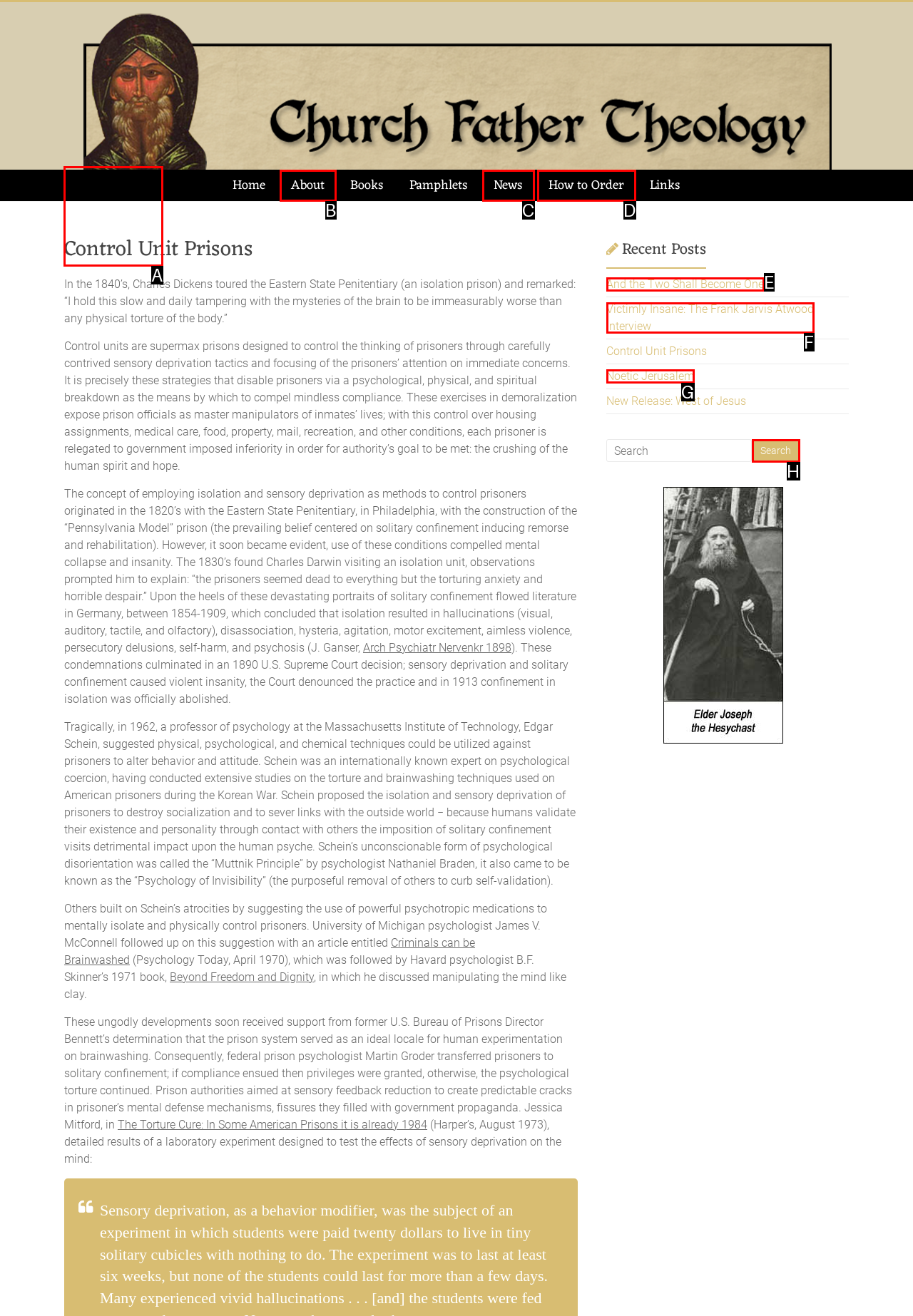From the description: Search, select the HTML element that fits best. Reply with the letter of the appropriate option.

None